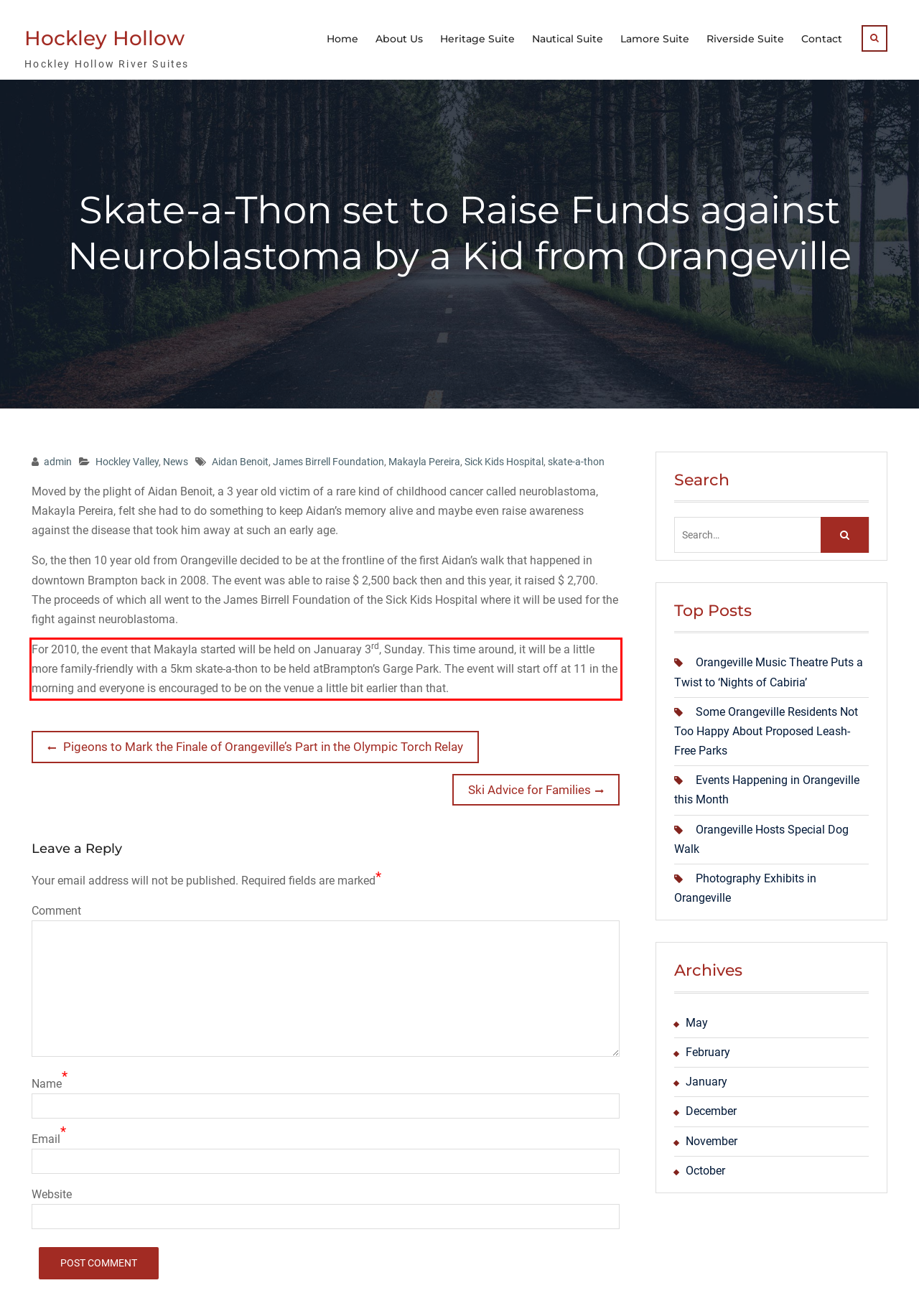In the given screenshot, locate the red bounding box and extract the text content from within it.

For 2010, the event that Makayla started will be held on Januaray 3rd, Sunday. This time around, it will be a little more family-friendly with a 5km skate-a-thon to be held atBrampton’s Garge Park. The event will start off at 11 in the morning and everyone is encouraged to be on the venue a little bit earlier than that.